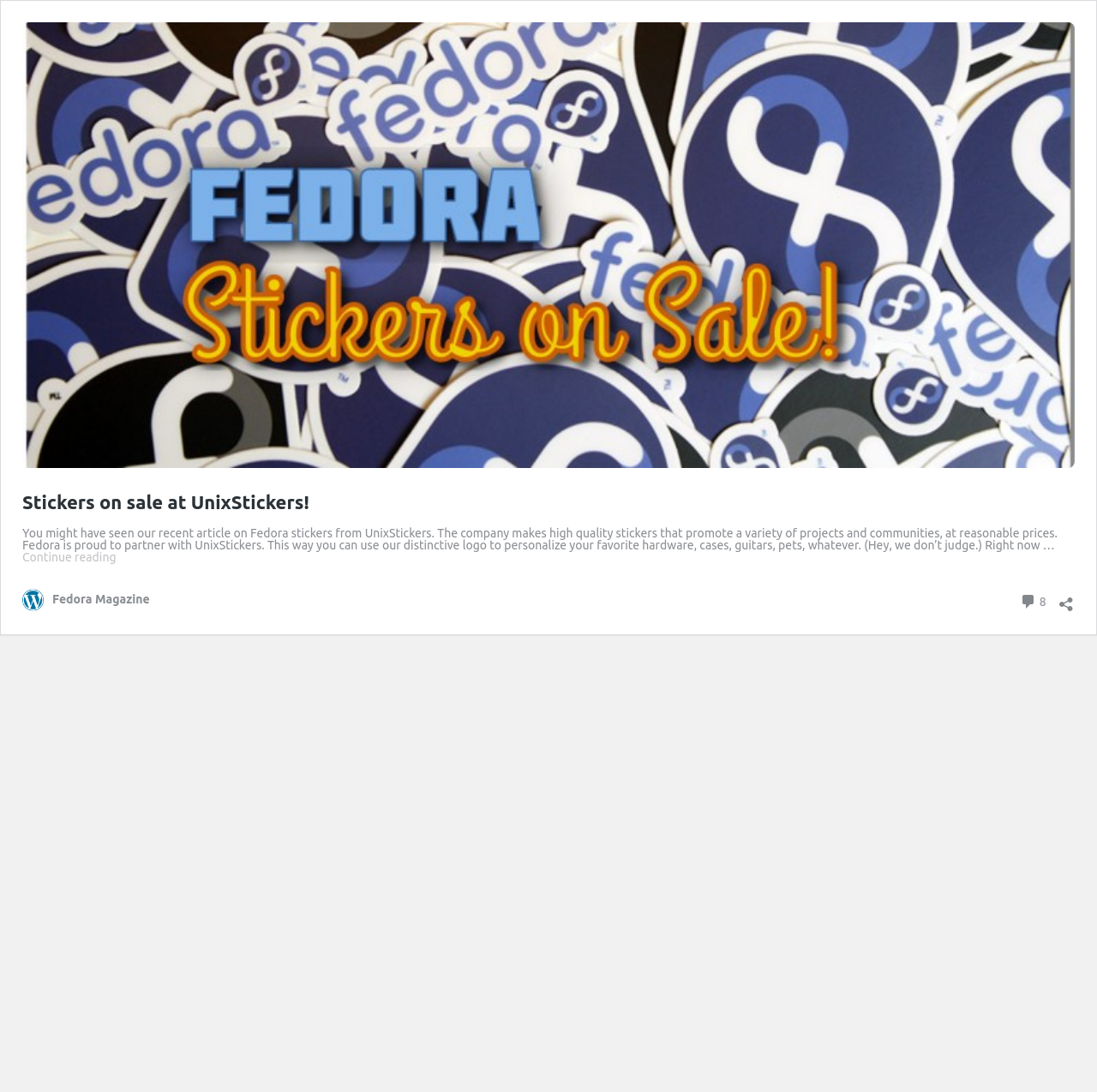Respond to the question below with a single word or phrase: What is the main topic of the webpage?

Stickers on sale